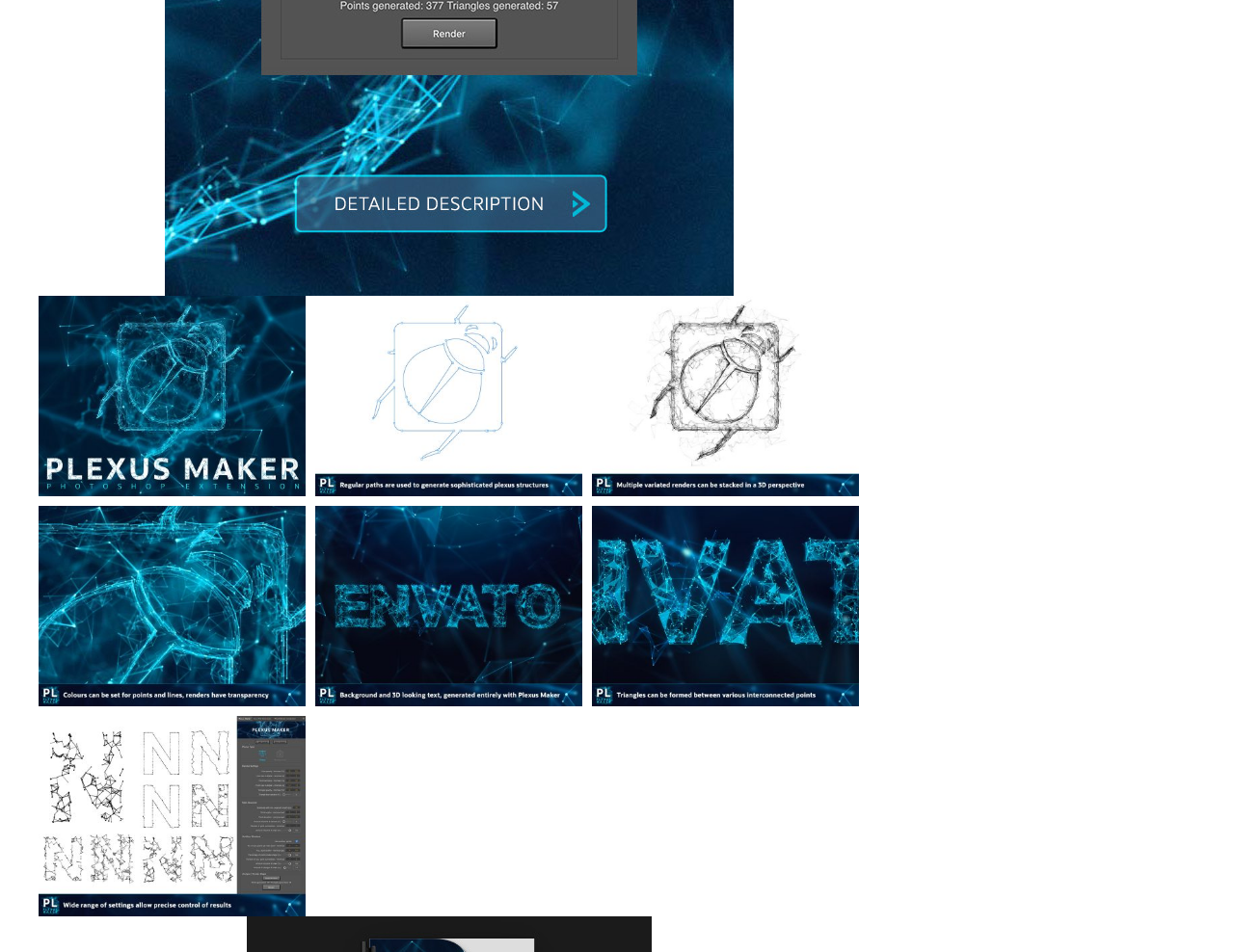Please look at the image and answer the question with a detailed explanation: How many rows of image previews are there?

I analyzed the y1 and y2 coordinates of the image preview elements and found that there are three distinct y-coordinate ranges, indicating three rows of image previews.